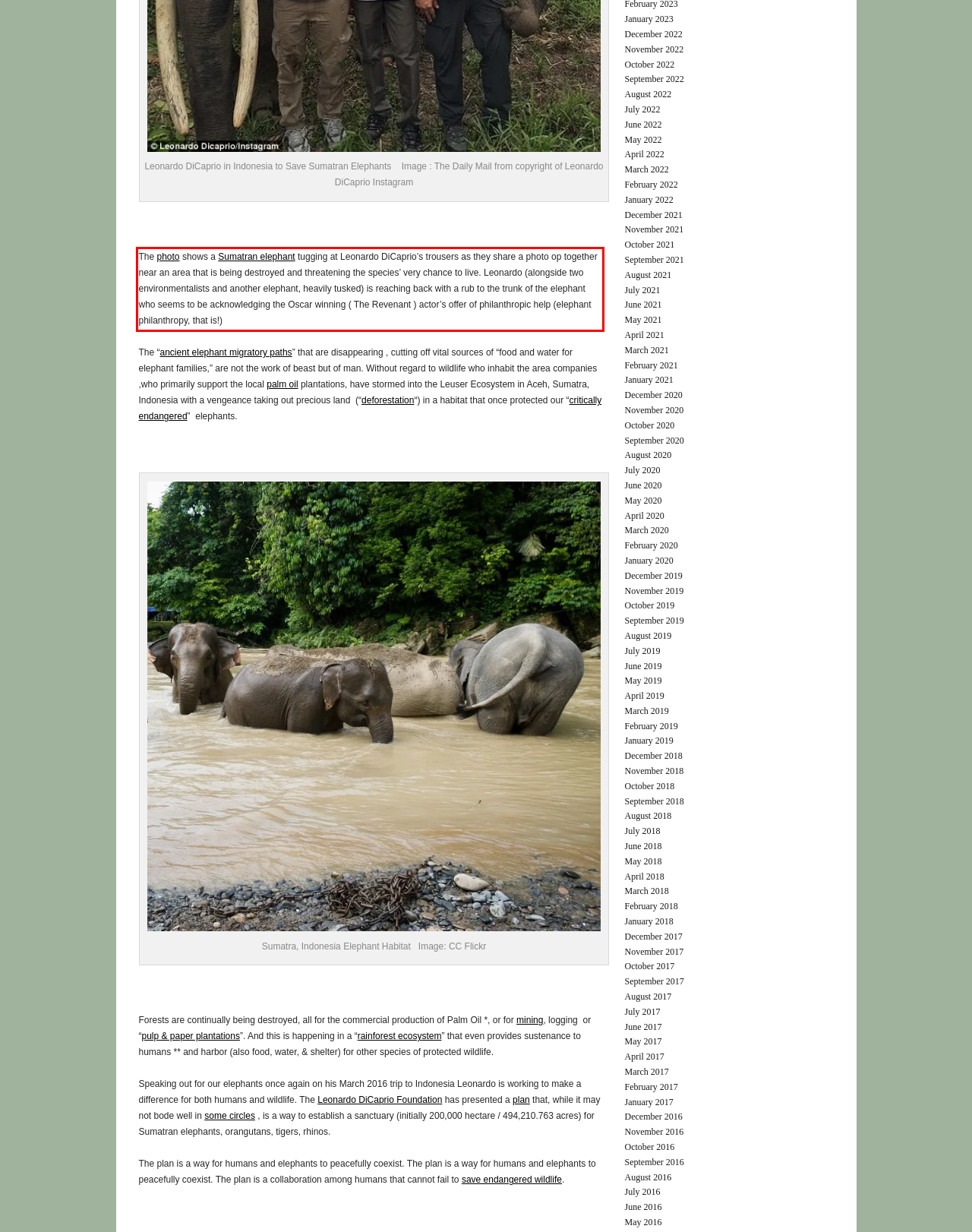Observe the screenshot of the webpage, locate the red bounding box, and extract the text content within it.

The photo shows a Sumatran elephant tugging at Leonardo DiCaprio’s trousers as they share a photo op together near an area that is being destroyed and threatening the species’ very chance to live. Leonardo (alongside two environmentalists and another elephant, heavily tusked) is reaching back with a rub to the trunk of the elephant who seems to be acknowledging the Oscar winning ( The Revenant ) actor’s offer of philanthropic help (elephant philanthropy, that is!)